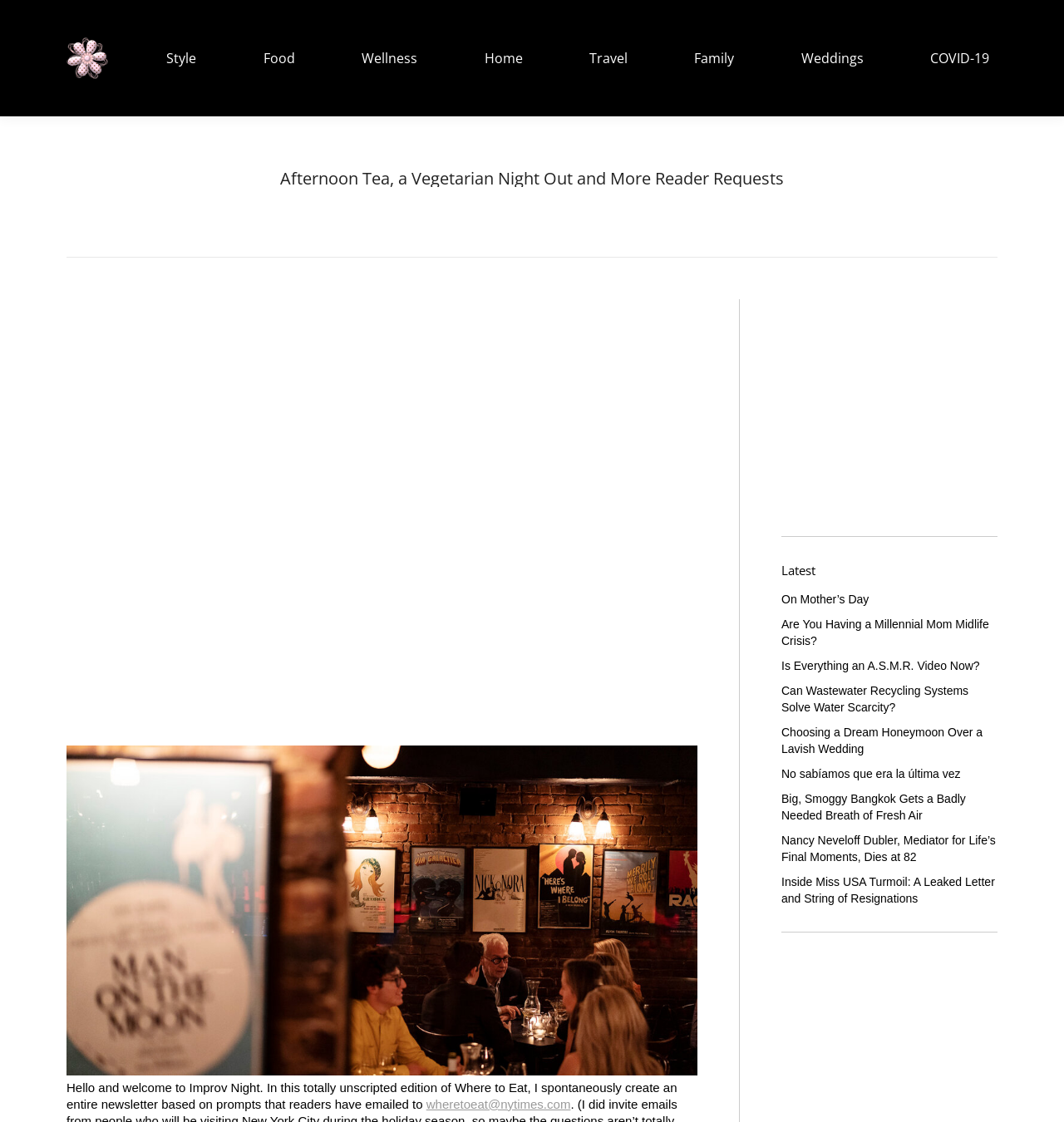Give a concise answer using only one word or phrase for this question:
What is the category of the article 'Afternoon Tea, a Vegetarian Night Out and More Reader Requests'?

Food